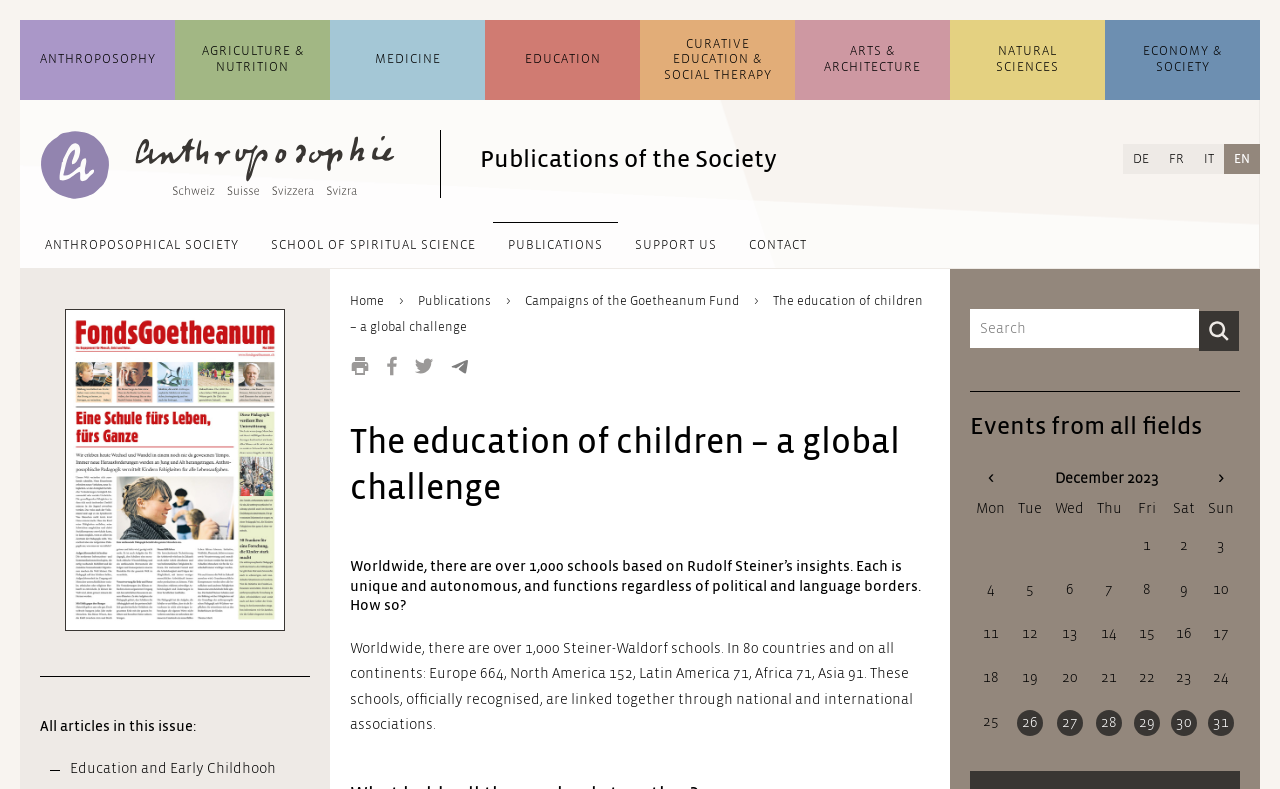Answer the following query with a single word or phrase:
What is the purpose of the search box?

To search